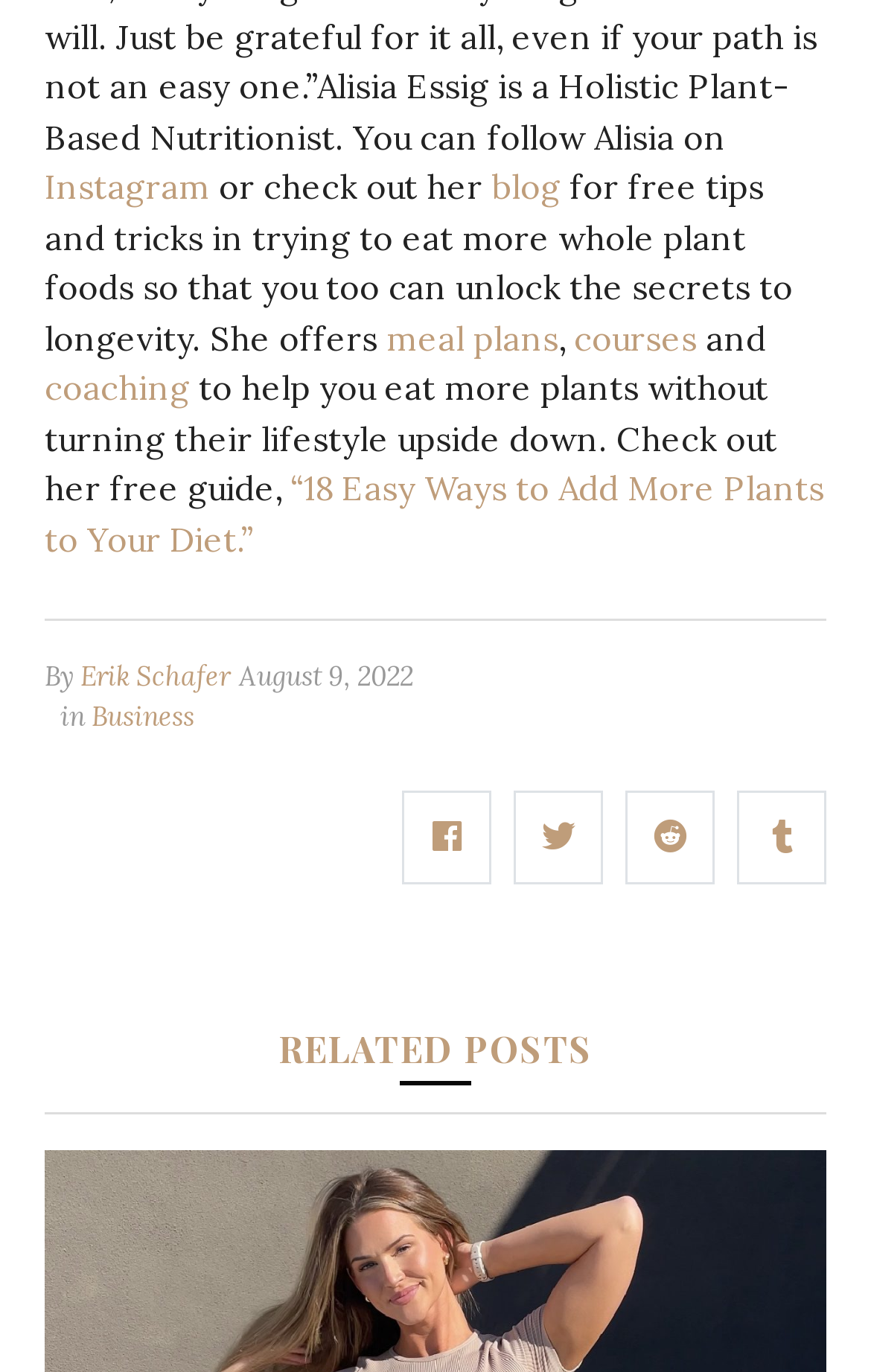Find the bounding box coordinates for the UI element whose description is: "meal plans". The coordinates should be four float numbers between 0 and 1, in the format [left, top, right, bottom].

[0.444, 0.231, 0.641, 0.262]